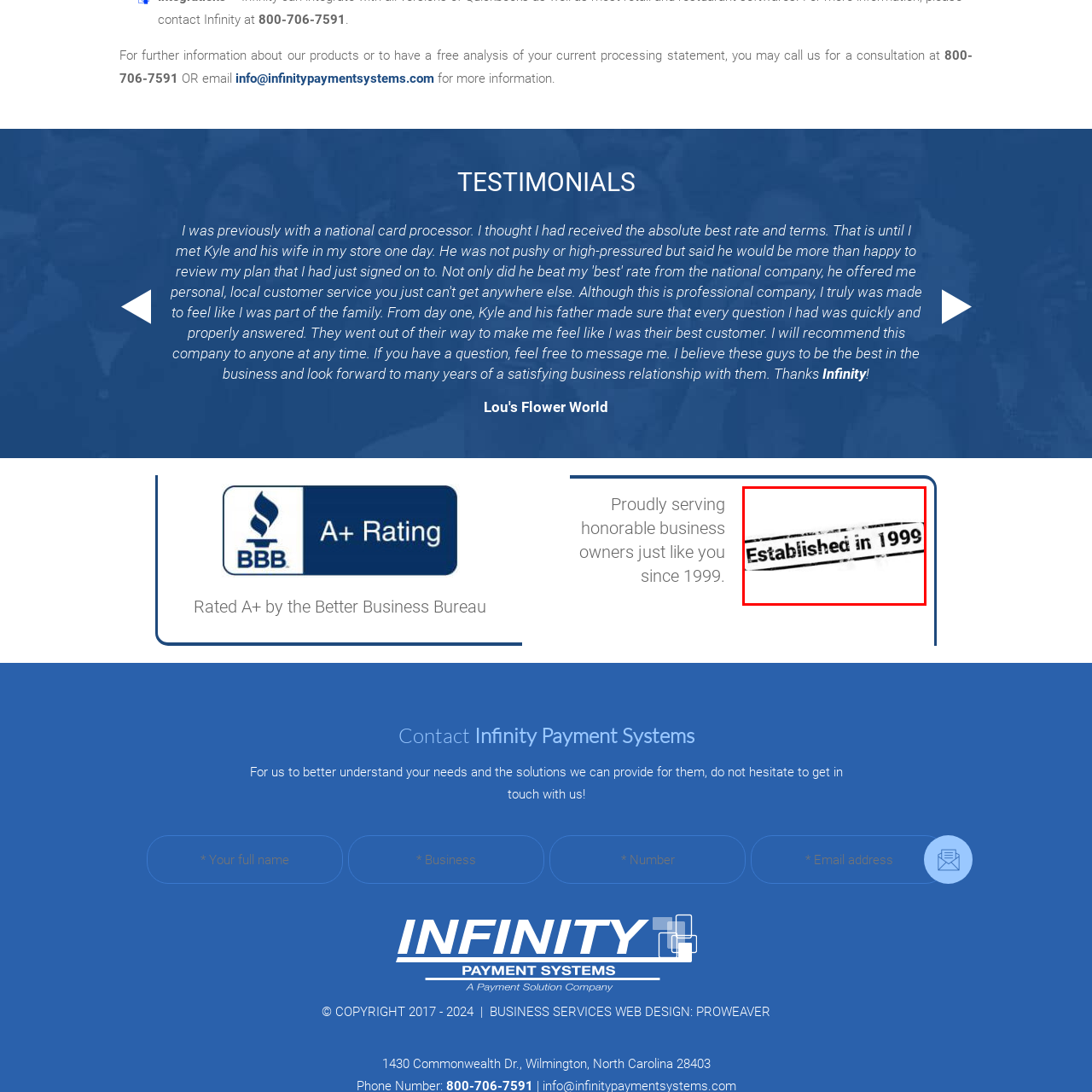Explain in detail what is depicted in the image within the red-bordered box.

The image features a stamp-like graphic that prominently displays the phrase "Established in 1999." This visual represents the long-standing presence and experience of a business, hinting at its commitment and reliability over the years. The design, resembling a traditional rubber stamp, suggests authenticity and a proud history, emphasizing the company's dedication to serving its customers since its founding. This sentiment aligns with the surrounding testimonials and brand messaging, reinforcing the idea of trustworthiness and community engagement.